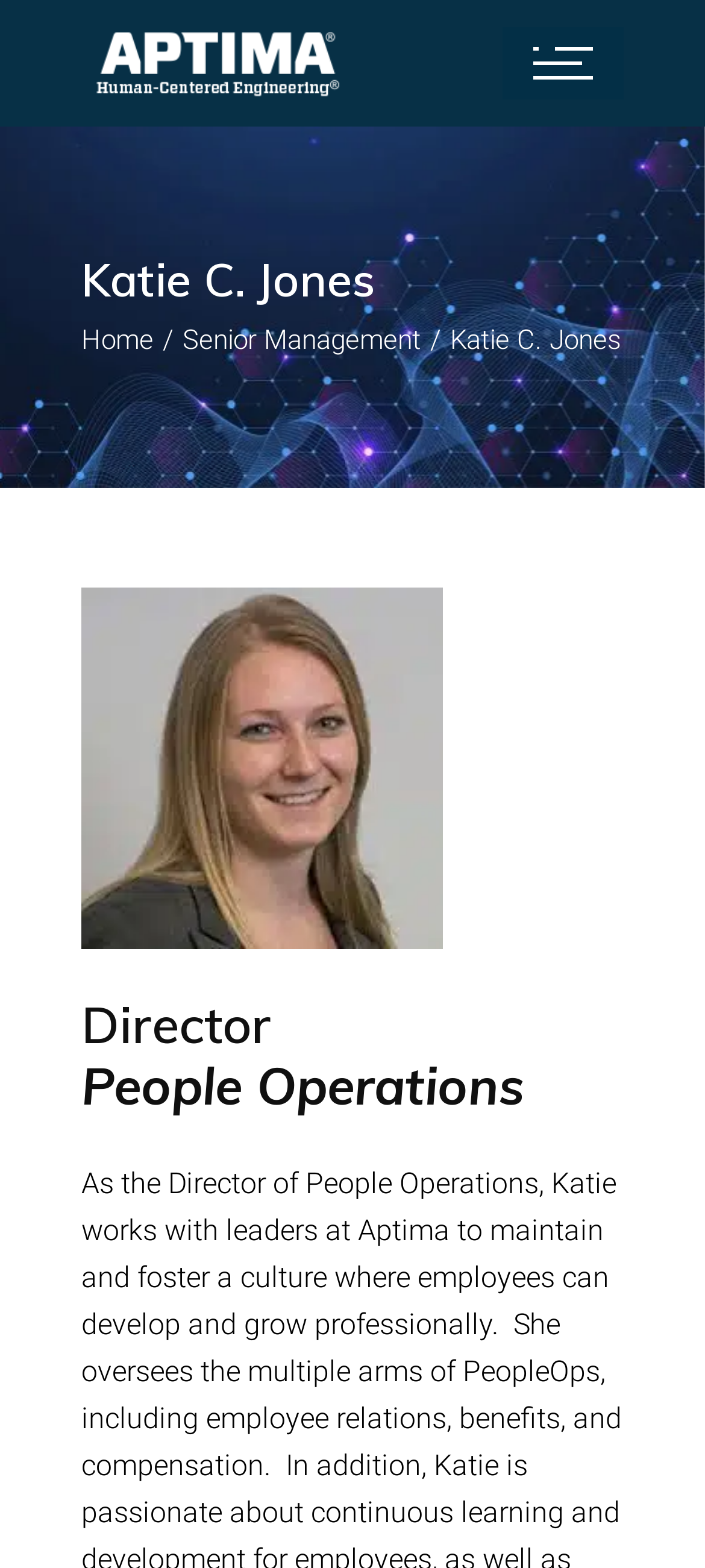What is Katie C. Jones' job title?
Look at the image and provide a short answer using one word or a phrase.

Director People Operations